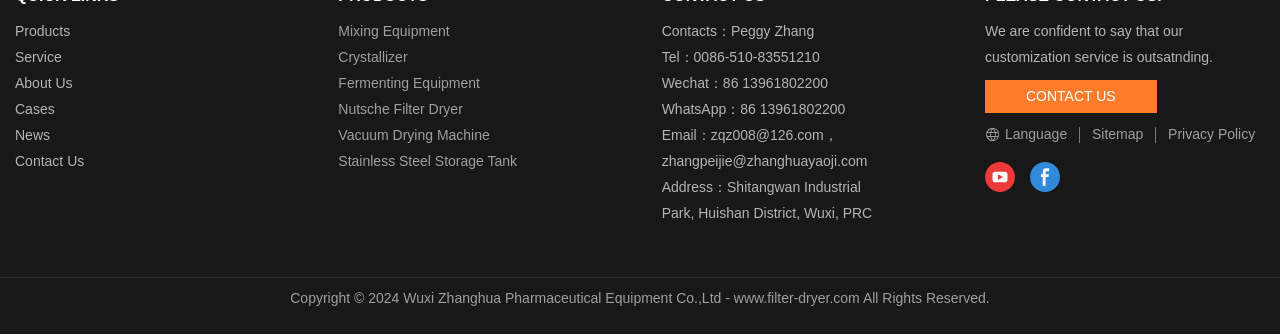Please specify the coordinates of the bounding box for the element that should be clicked to carry out this instruction: "Click on Products". The coordinates must be four float numbers between 0 and 1, formatted as [left, top, right, bottom].

[0.012, 0.068, 0.055, 0.116]